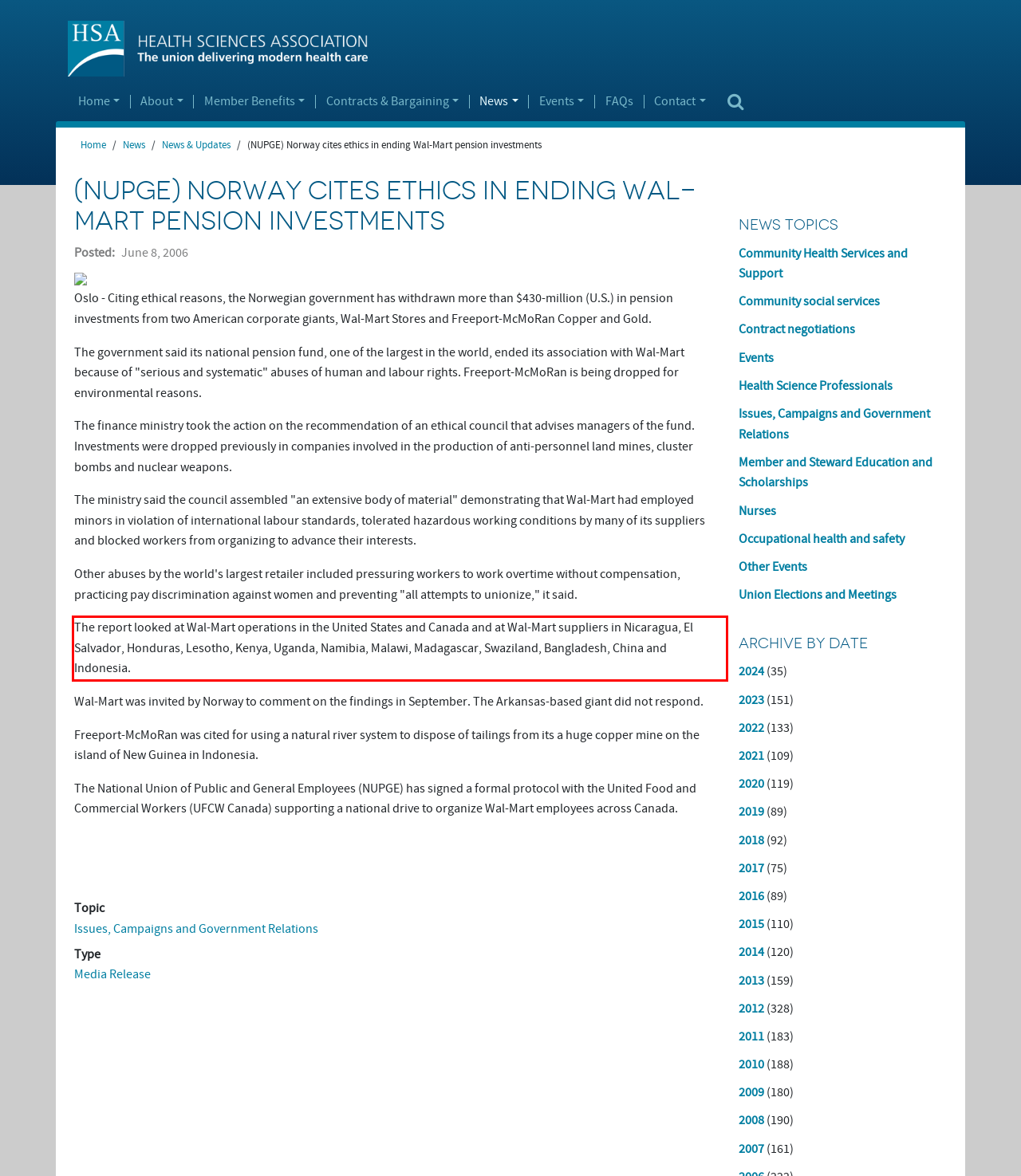Please identify and extract the text from the UI element that is surrounded by a red bounding box in the provided webpage screenshot.

The report looked at Wal-Mart operations in the United States and Canada and at Wal-Mart suppliers in Nicaragua, El Salvador, Honduras, Lesotho, Kenya, Uganda, Namibia, Malawi, Madagascar, Swaziland, Bangladesh, China and Indonesia.